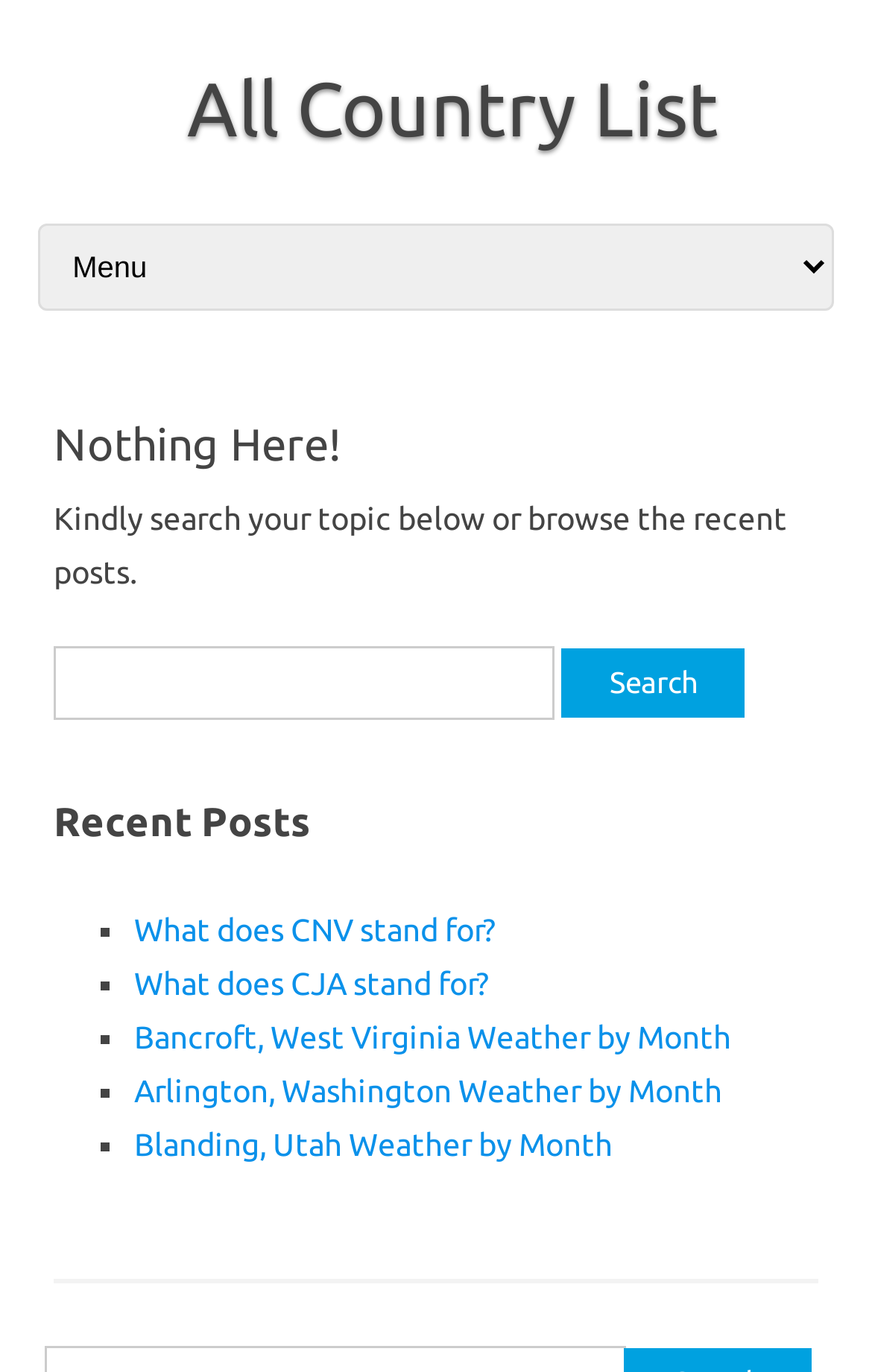Explain the webpage's layout and main content in detail.

The webpage is a "Page not found" page with a title "All Country List". At the top, there is a link to "All Country List" and another link to "Skip to content". Below these links, there is a combobox that is not expanded.

The main content of the page is an article with a header that reads "Nothing Here!". Below the header, there is a paragraph of text that says "Kindly search your topic below or browse the recent posts." 

Underneath the paragraph, there is a search bar with a label "Search for:" and a text box to input search queries. The search bar also has a "Search" button.

Further down, there is a heading that reads "Recent Posts". Below this heading, there is a list of recent posts, each represented by a bullet point (■) followed by a link to the post. The posts include "What does CNV stand for?", "What does CJA stand for?", "Bancroft, West Virginia Weather by Month", "Arlington, Washington Weather by Month", and "Blanding, Utah Weather by Month".